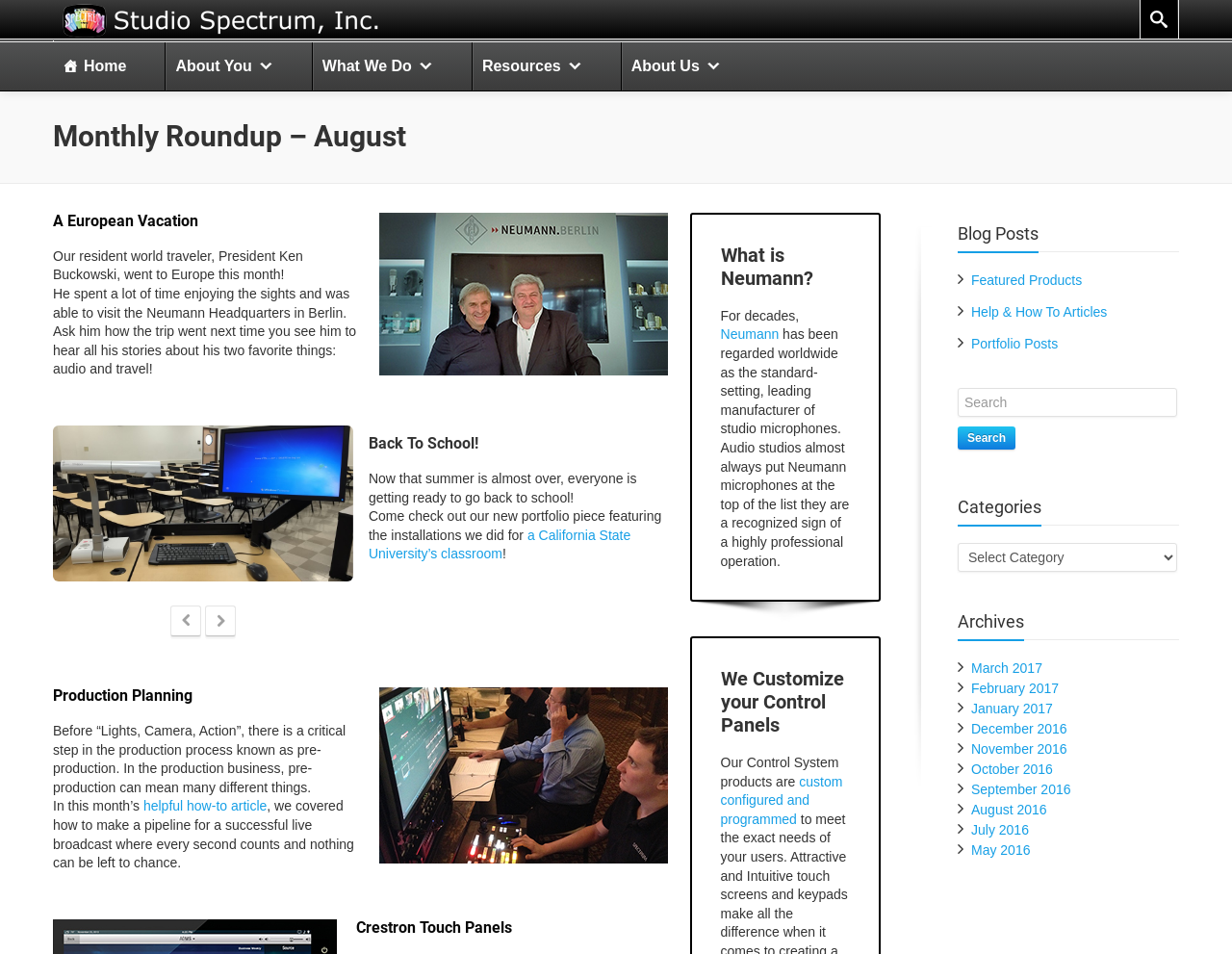Identify the bounding box coordinates of the specific part of the webpage to click to complete this instruction: "Read the 'Monthly Roundup – August' article".

[0.043, 0.125, 0.957, 0.161]